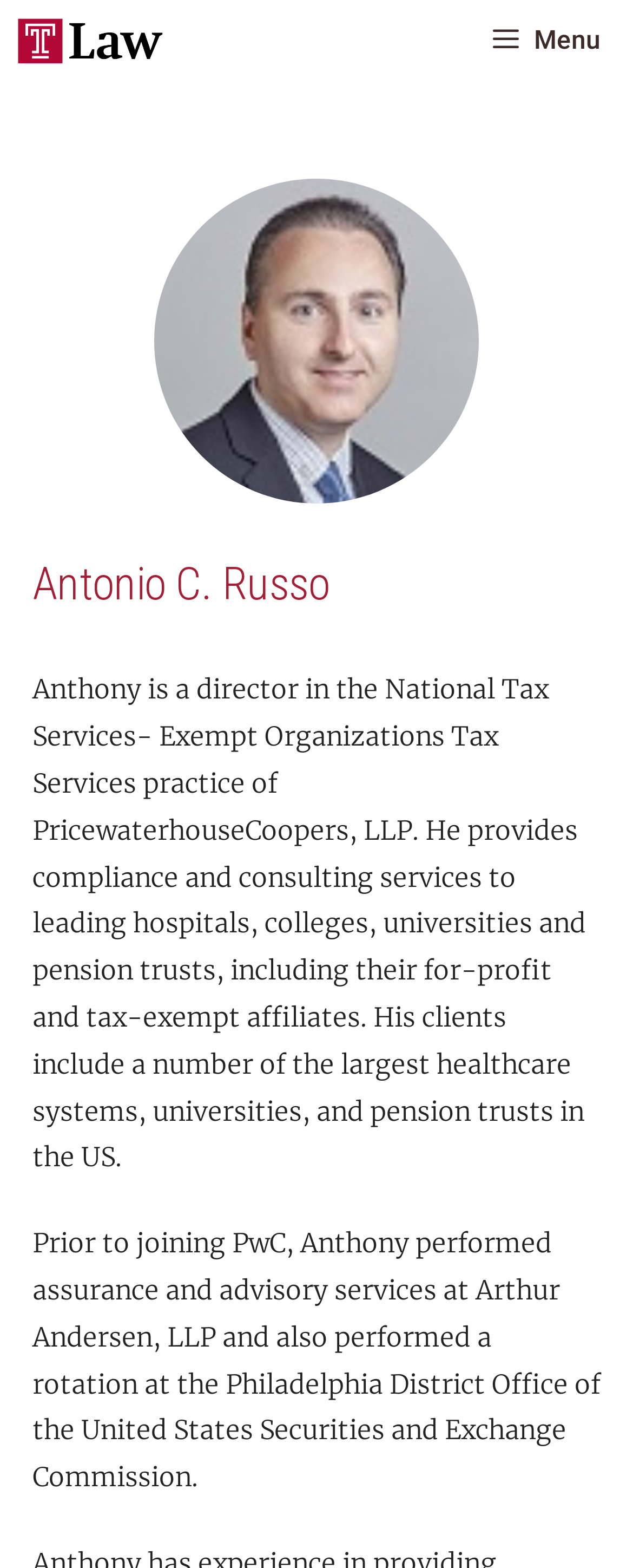What is the name of the organization Anthony is associated with? Examine the screenshot and reply using just one word or a brief phrase.

PricewaterhouseCoopers, LLP